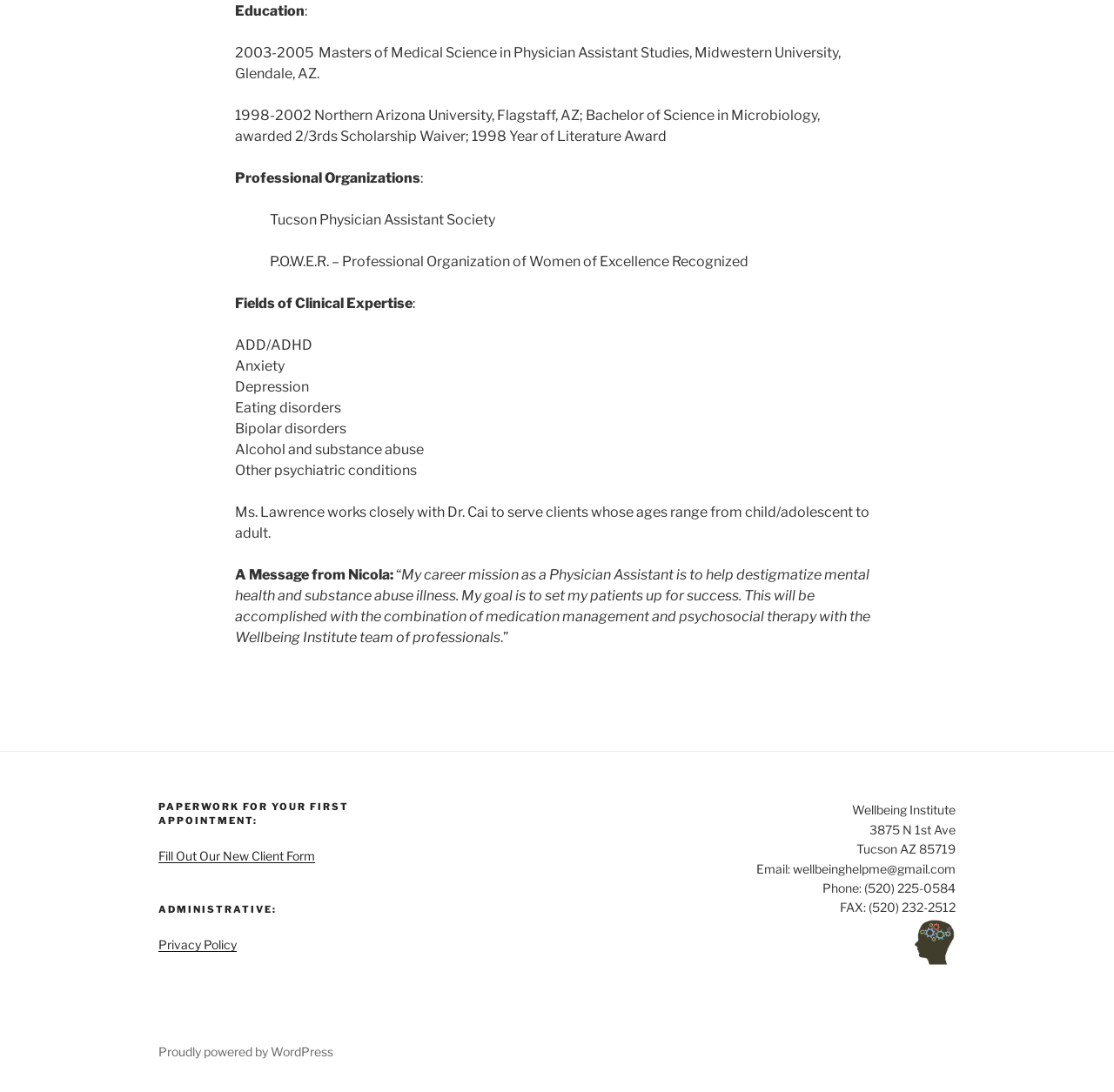Please determine the bounding box coordinates for the element with the description: "780 328 3863".

None